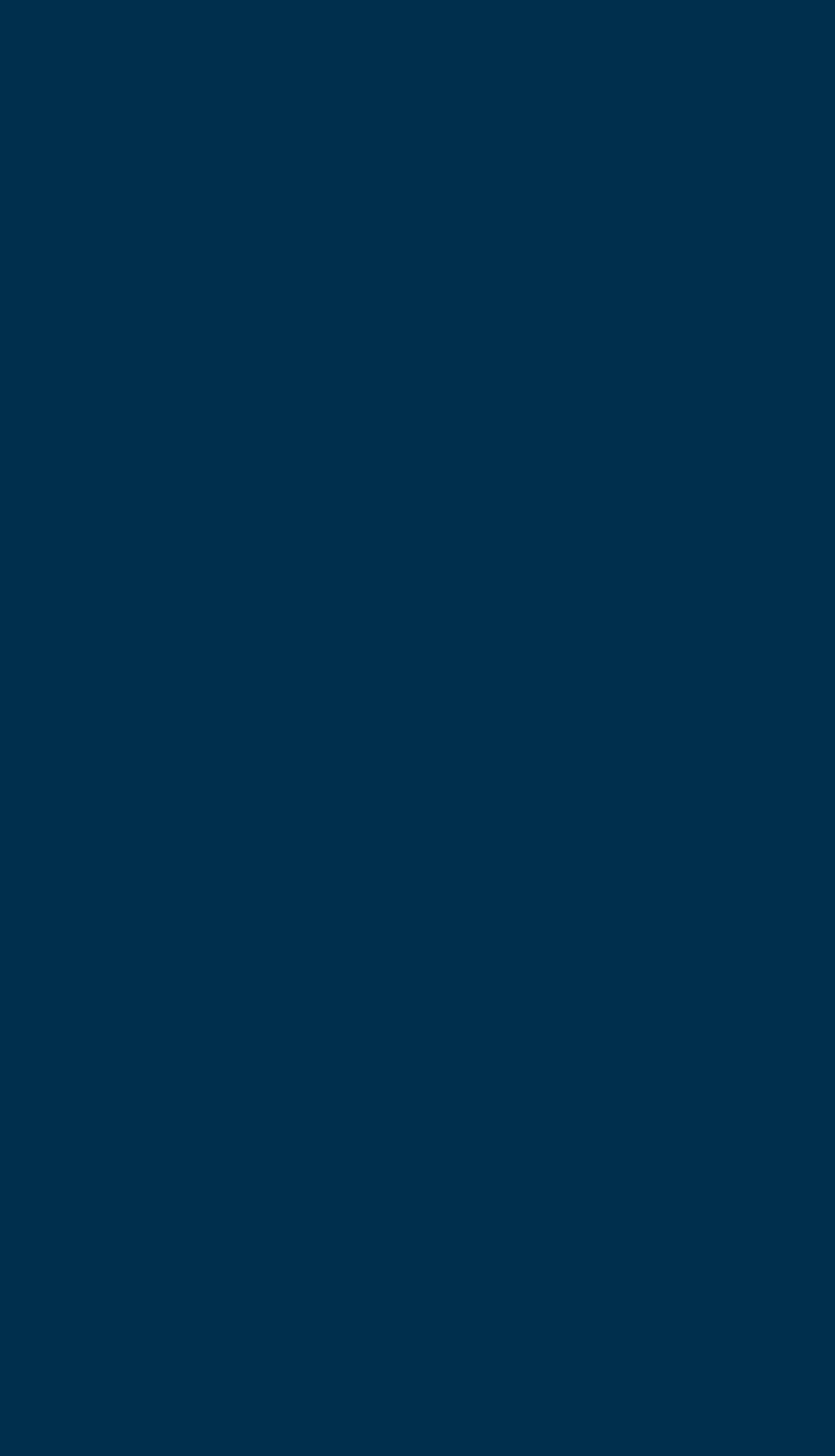Highlight the bounding box coordinates of the element that should be clicked to carry out the following instruction: "View company information". The coordinates must be given as four float numbers ranging from 0 to 1, i.e., [left, top, right, bottom].

[0.118, 0.7, 0.294, 0.725]